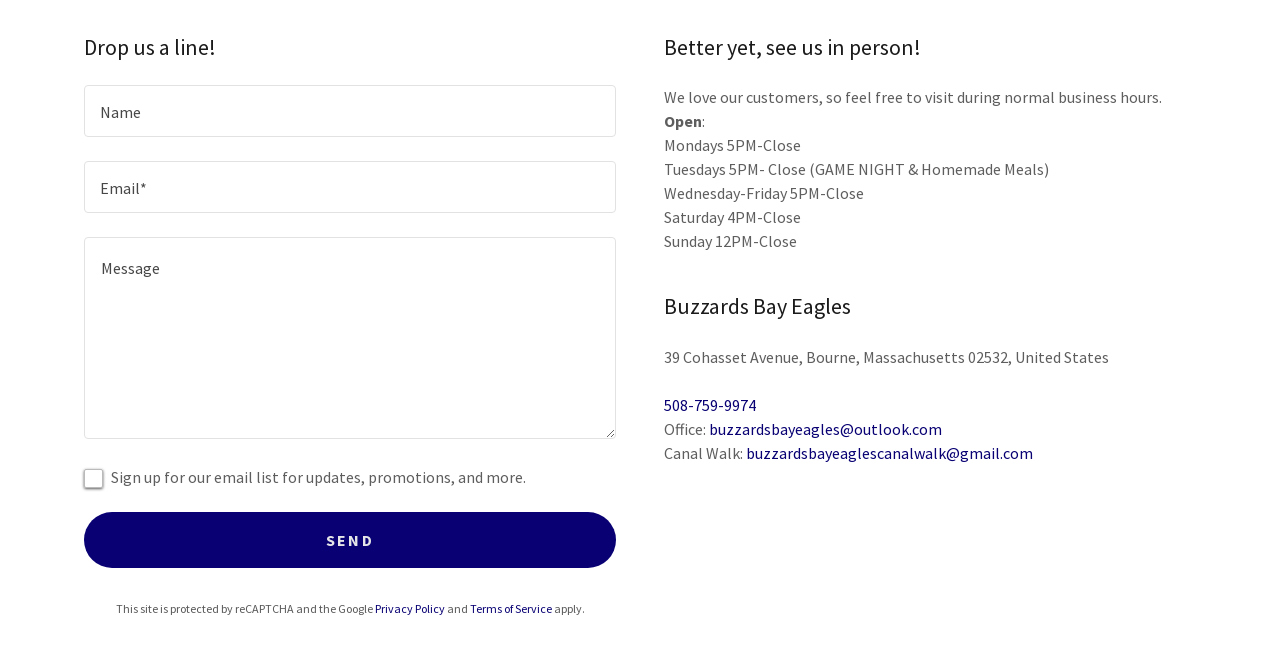Answer the following query concisely with a single word or phrase:
What is the address of the Eagles?

39 Cohasset Avenue